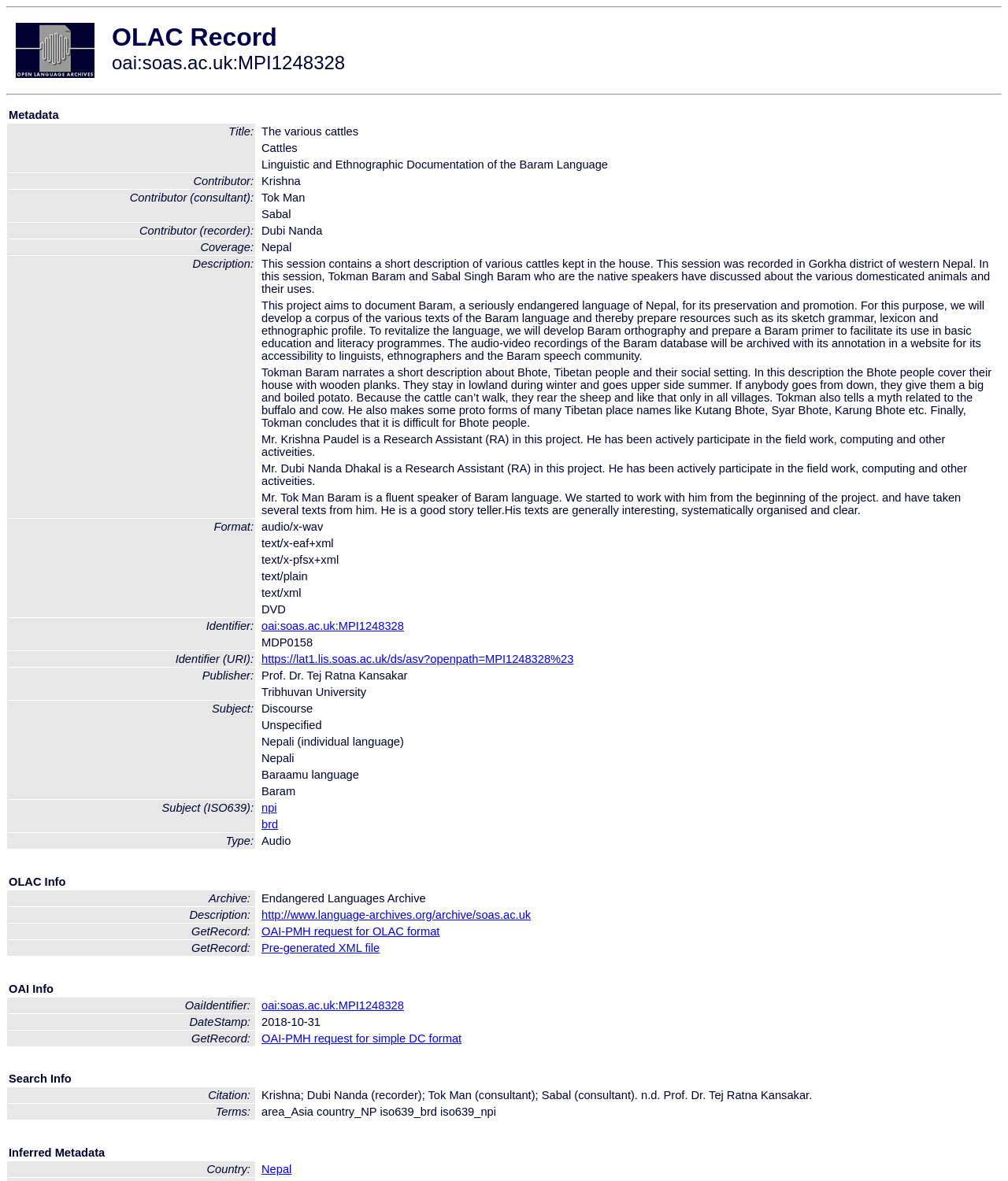Locate the bounding box coordinates of the element's region that should be clicked to carry out the following instruction: "view the description of the Baram Language". The coordinates need to be four float numbers between 0 and 1, i.e., [left, top, right, bottom].

[0.258, 0.217, 0.993, 0.252]